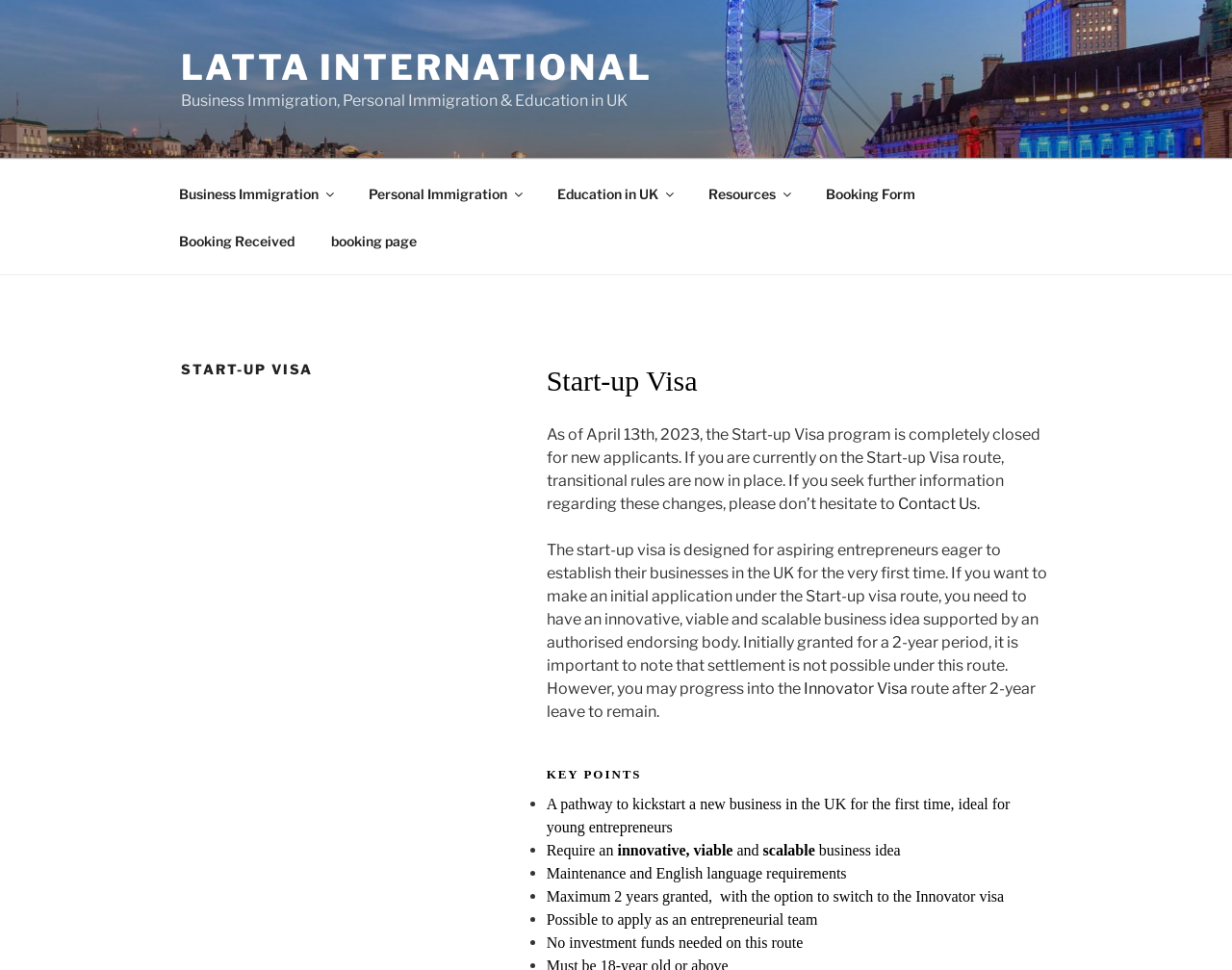Indicate the bounding box coordinates of the element that needs to be clicked to satisfy the following instruction: "Learn more about the 'Innovator Visa'". The coordinates should be four float numbers between 0 and 1, i.e., [left, top, right, bottom].

[0.652, 0.7, 0.736, 0.719]